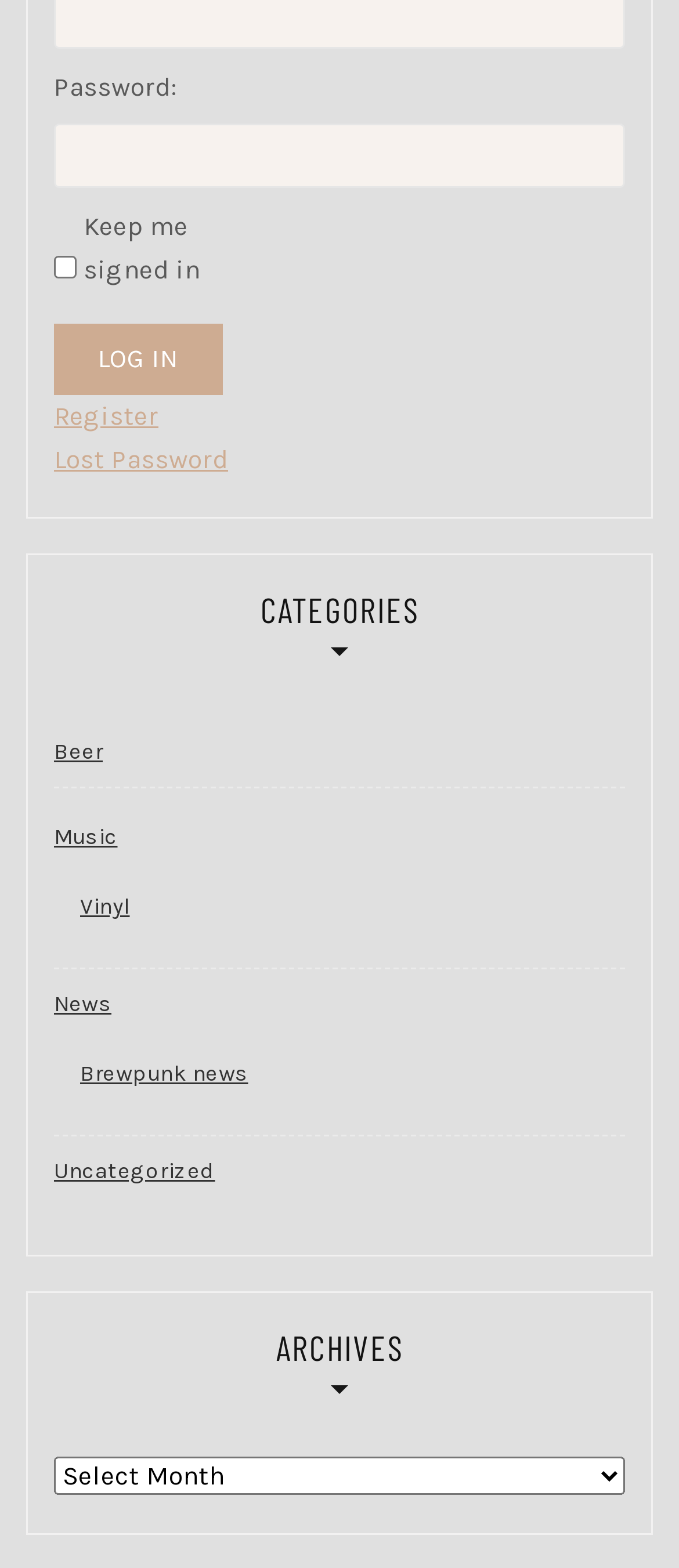What is the text of the second heading?
Using the image, give a concise answer in the form of a single word or short phrase.

ARCHIVES